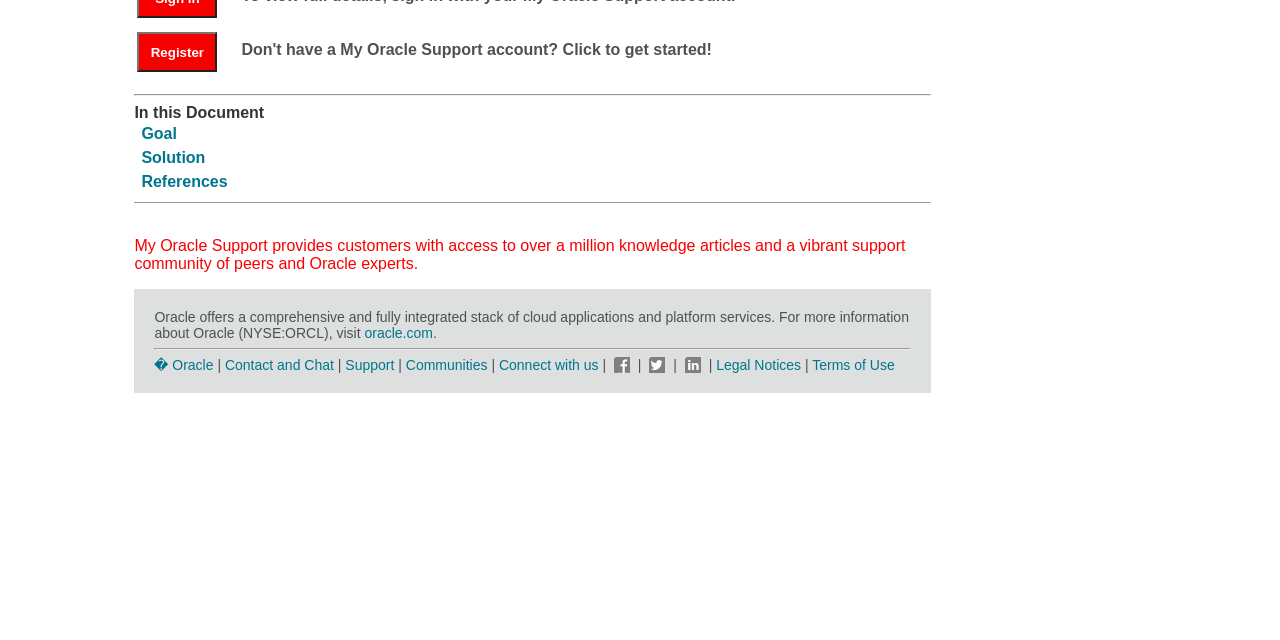Identify the coordinates of the bounding box for the element described below: "Terms of Use". Return the coordinates as four float numbers between 0 and 1: [left, top, right, bottom].

[0.635, 0.557, 0.699, 0.582]